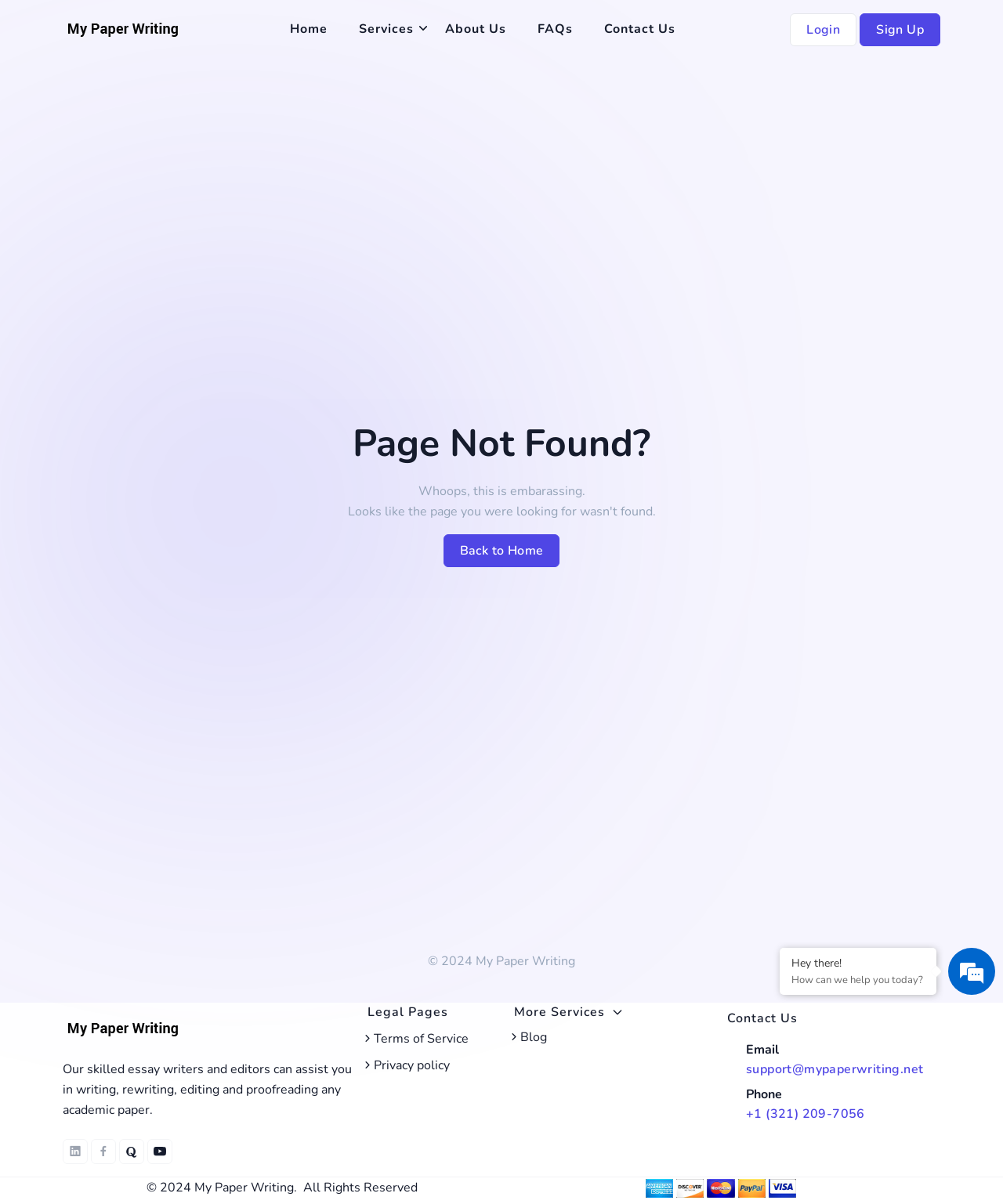What is the name of the company?
Please answer the question as detailed as possible based on the image.

The name of the company can be found in the footer section of the webpage, where it is written as '© 2024 My Paper Writing.'